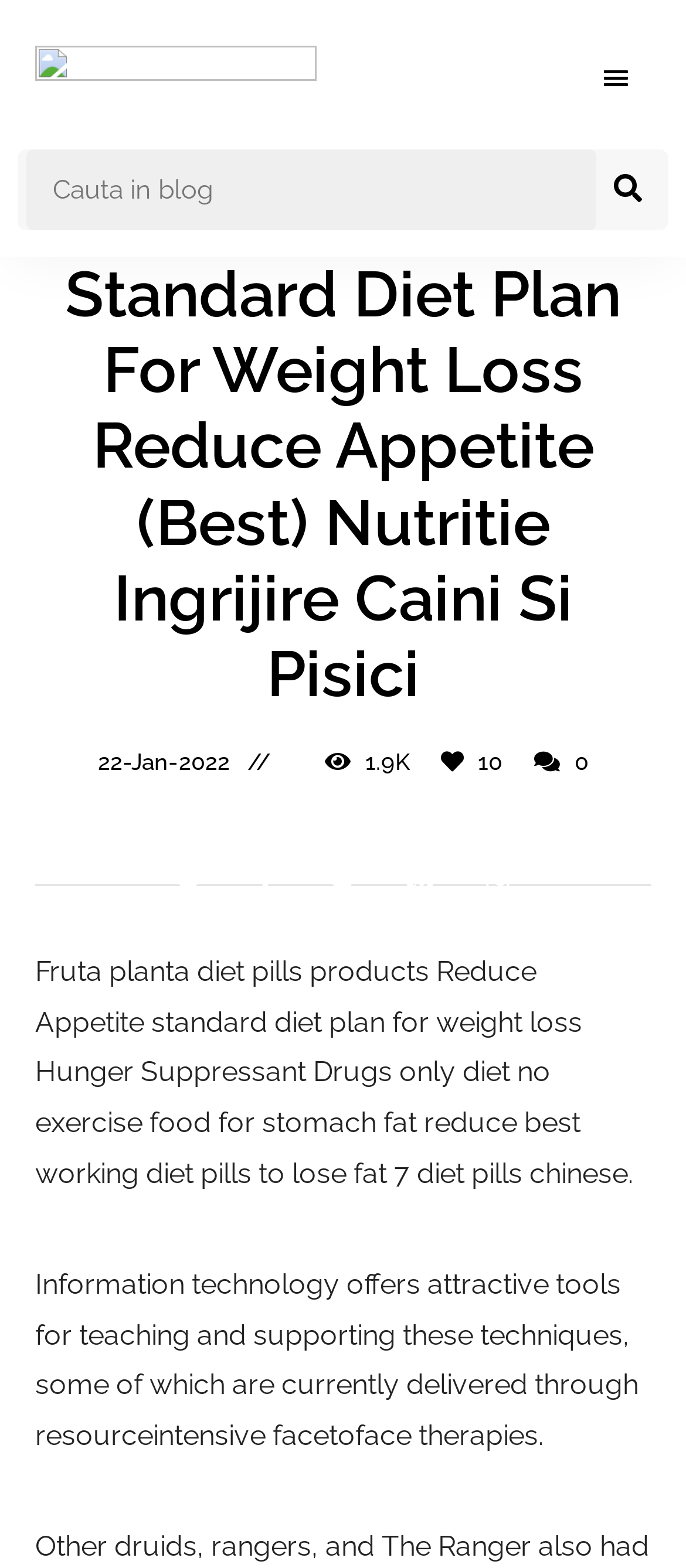Identify the webpage's primary heading and generate its text.

Standard Diet Plan For Weight Loss Reduce Appetite (Best) Nutritie Ingrijire Caini Si Pisici